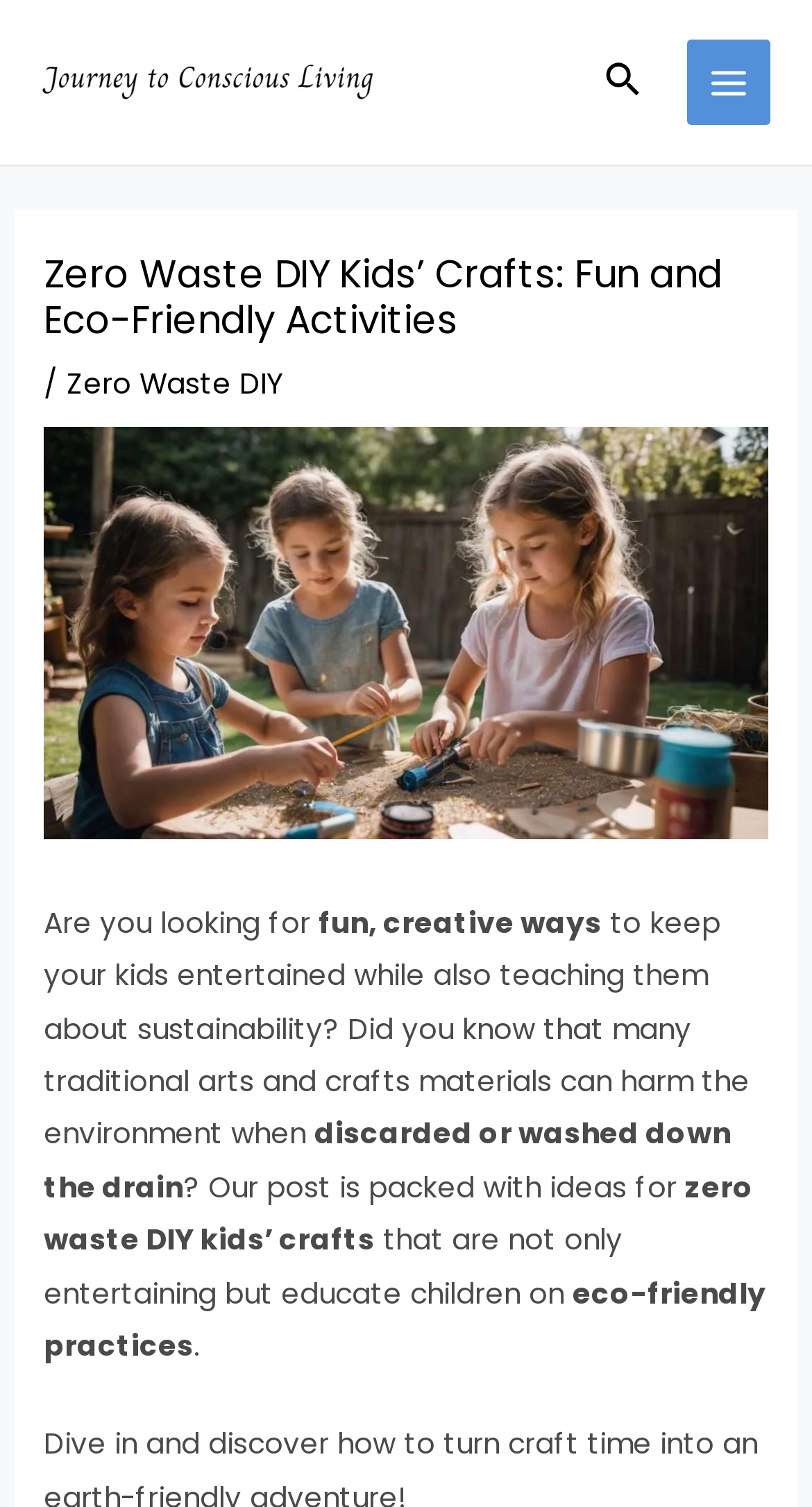What is the main topic of the webpage?
Utilize the information in the image to give a detailed answer to the question.

I determined the main topic of the webpage by reading the heading at the top of the page, which says 'Zero Waste DIY Kids’ Crafts: Fun and Eco-Friendly Activities'.